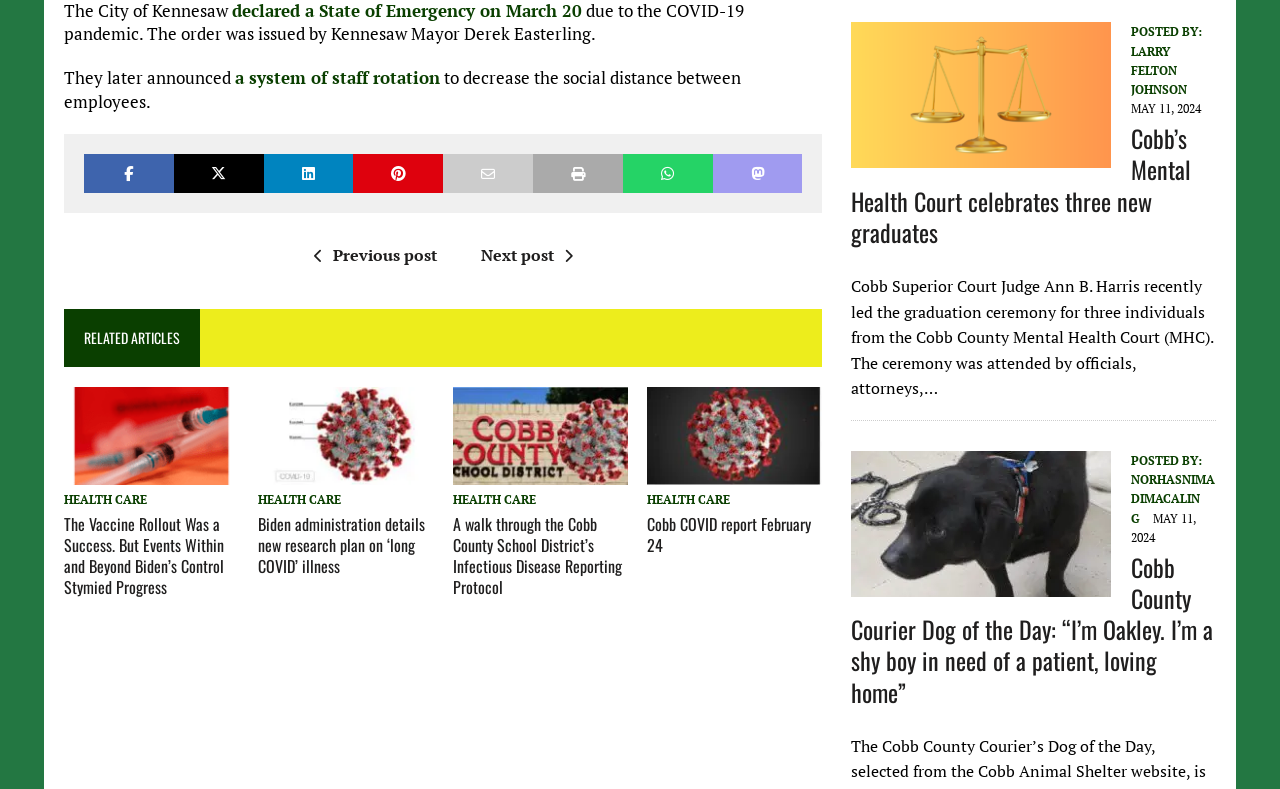Please specify the bounding box coordinates of the clickable section necessary to execute the following command: "Read the article 'The Vaccine Rollout Was a Success. But Events Within and Beyond Biden’s Control Stymied Progress'".

[0.05, 0.584, 0.187, 0.612]